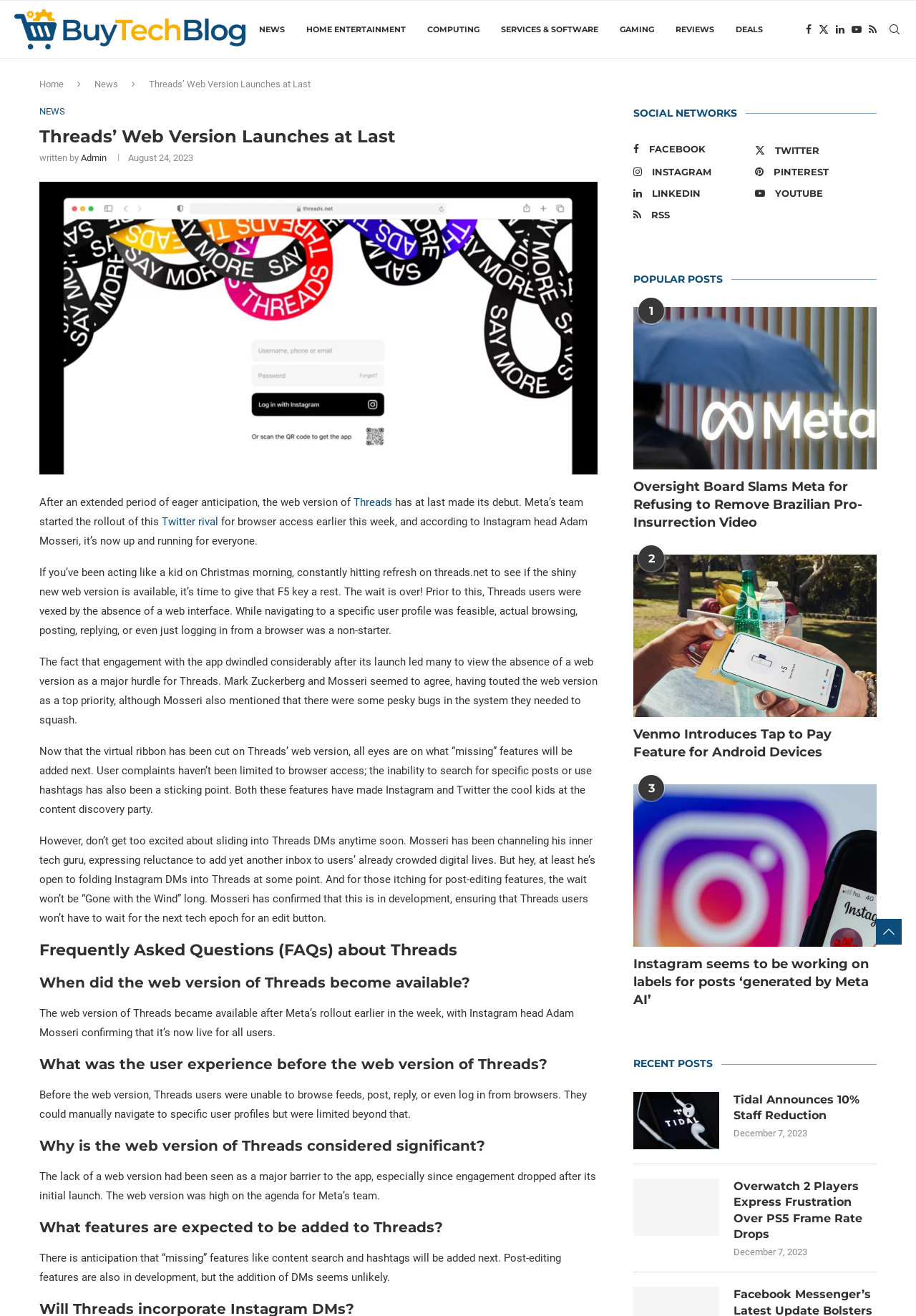Answer the question briefly using a single word or phrase: 
What features are expected to be added to Threads next?

Content search and hashtags